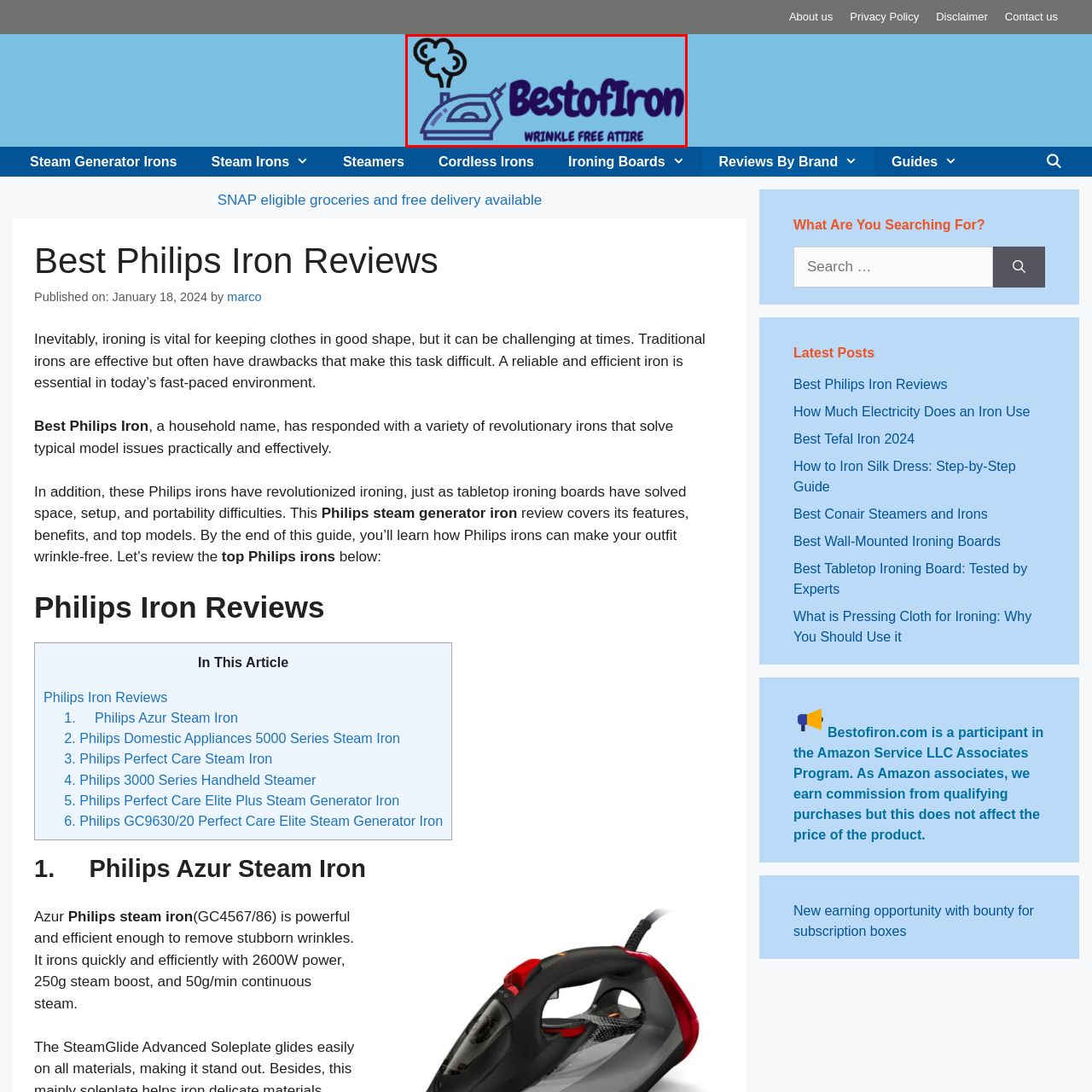Please look at the image highlighted by the red bounding box and provide a single word or phrase as an answer to this question:
What is the color of the background in the logo?

soft blue